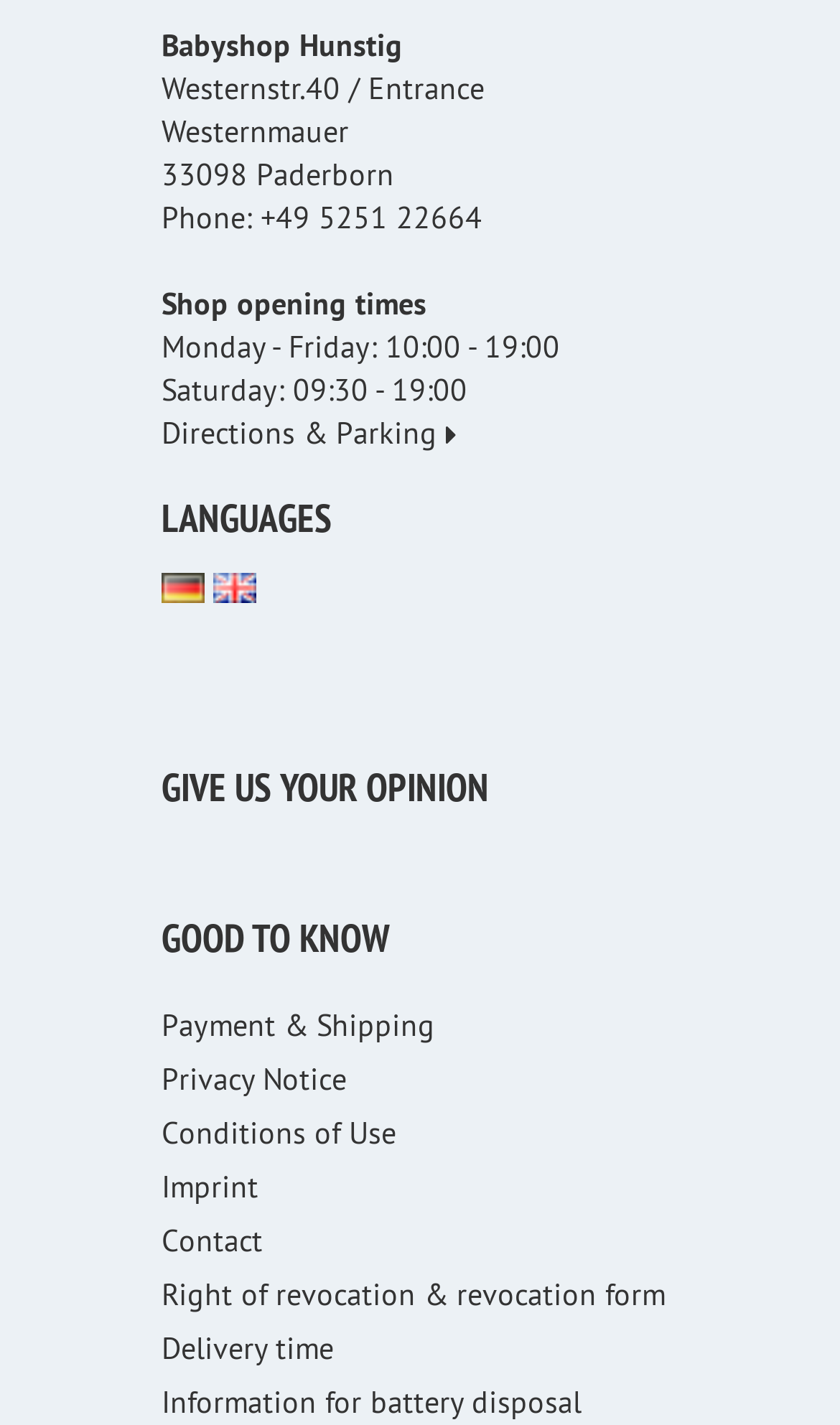Look at the image and write a detailed answer to the question: 
What languages are available on the website?

I found the available languages by looking at the links and images under the 'LANGUAGES' heading. There are links for 'Deutsch' and 'English', each with a corresponding flag image.